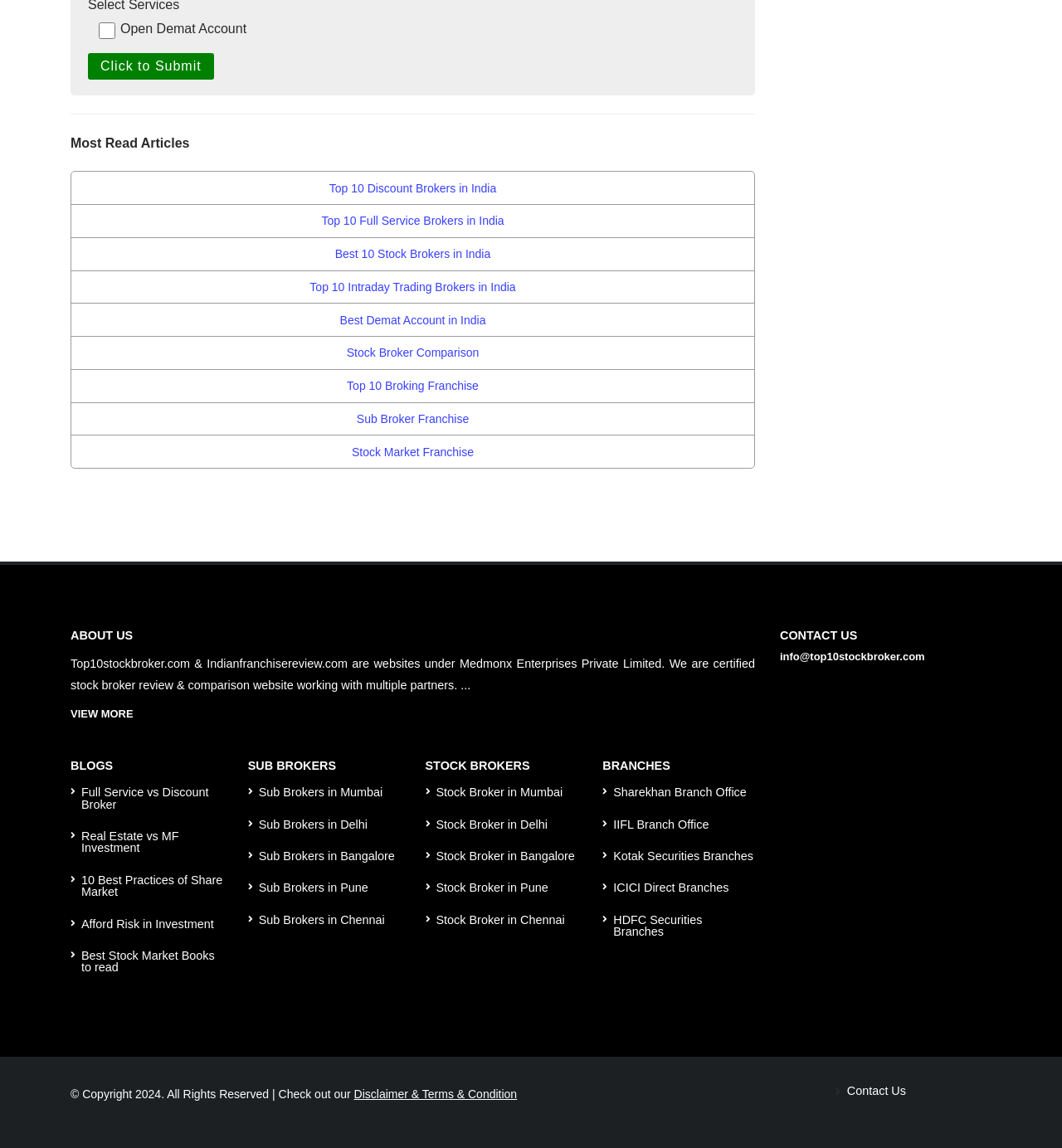How many links are there in the 'Most Read Articles' section?
Please use the image to deliver a detailed and complete answer.

The 'Most Read Articles' section contains a table with 6 rows, each row containing a link to a different article, such as 'Top 10 Discount Brokers in India' and 'Best Demat Account in India'.